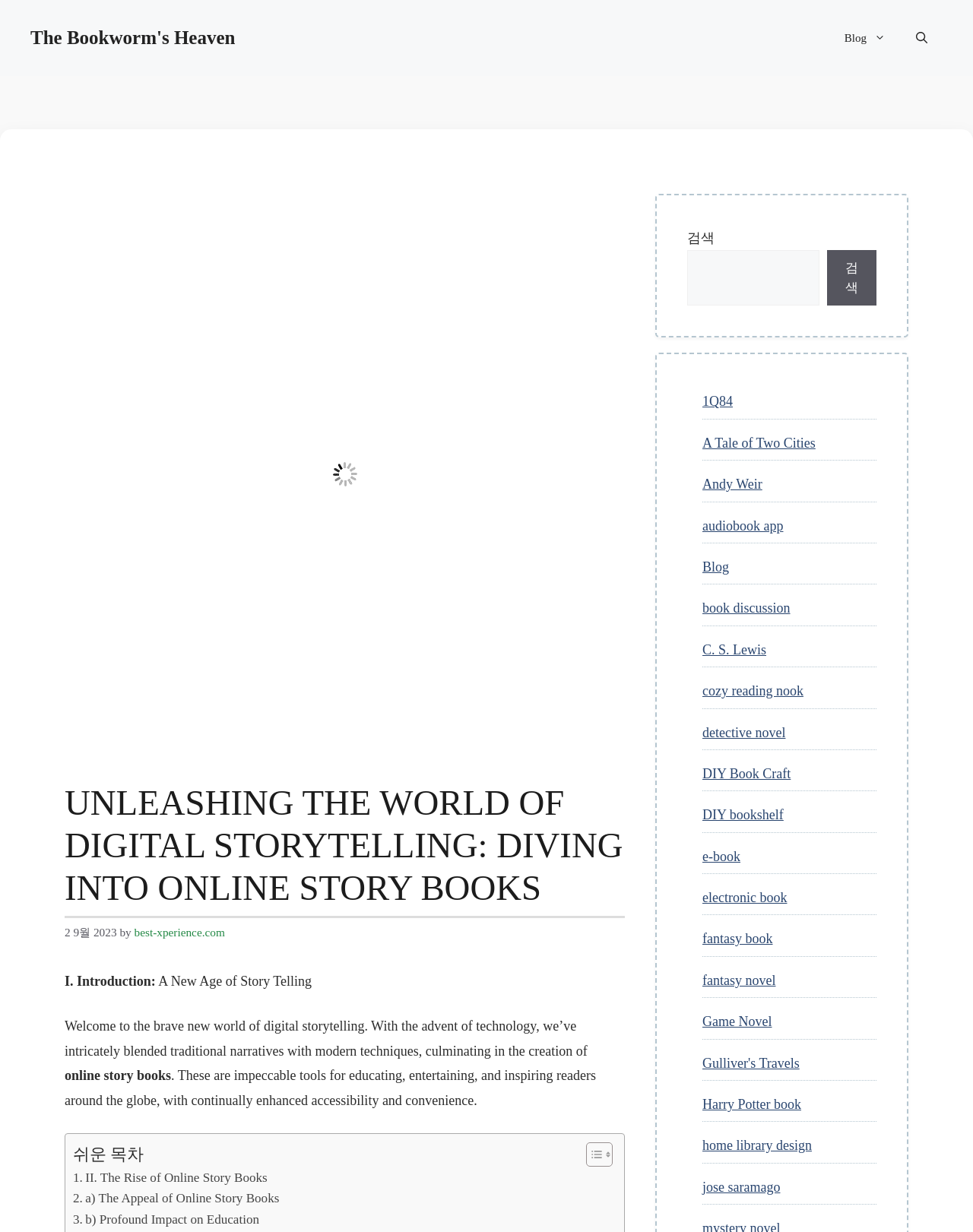Identify the primary heading of the webpage and provide its text.

UNLEASHING THE WORLD OF DIGITAL STORYTELLING: DIVING INTO ONLINE STORY BOOKS